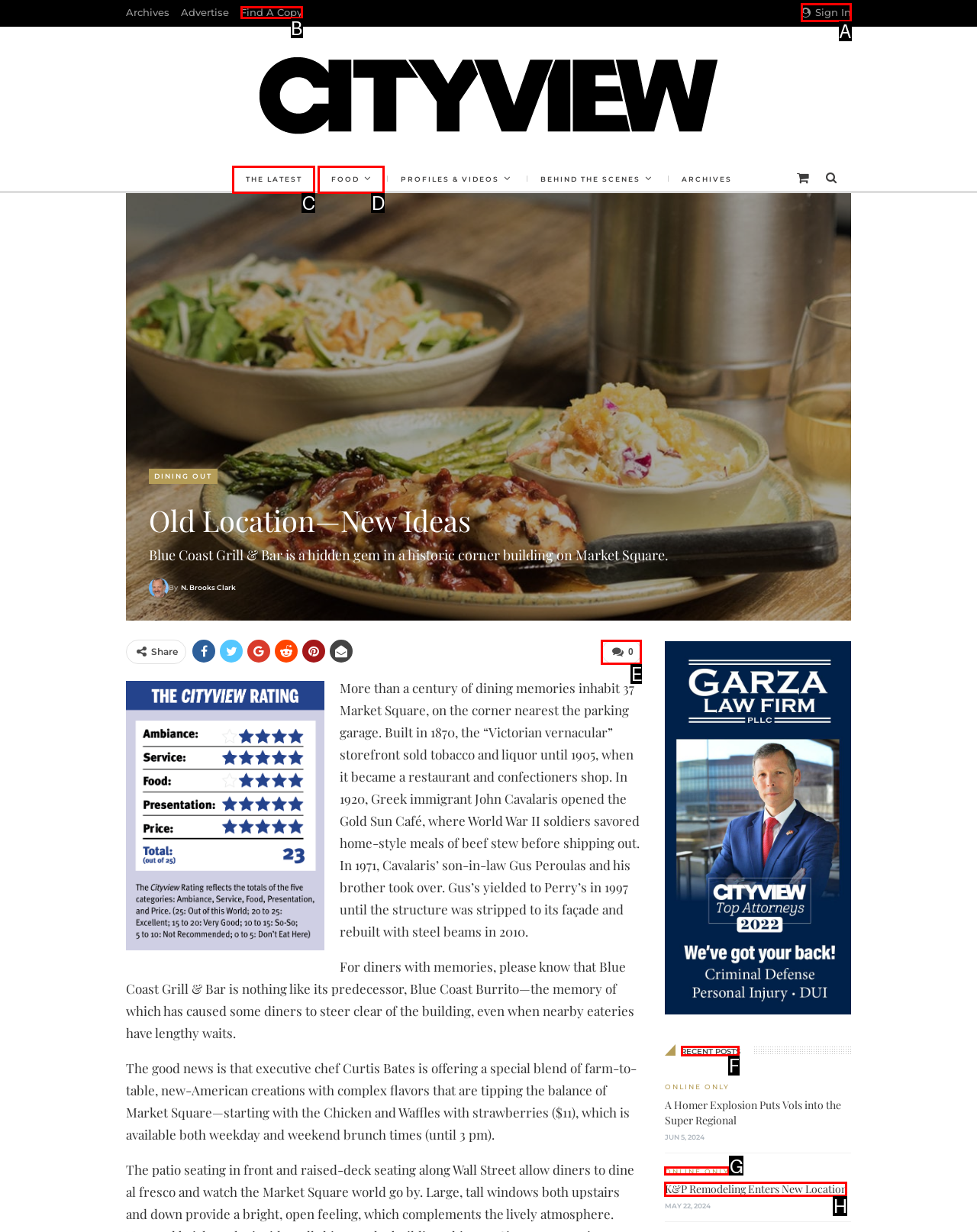Identify the correct UI element to click for this instruction: Read recent posts
Respond with the appropriate option's letter from the provided choices directly.

F